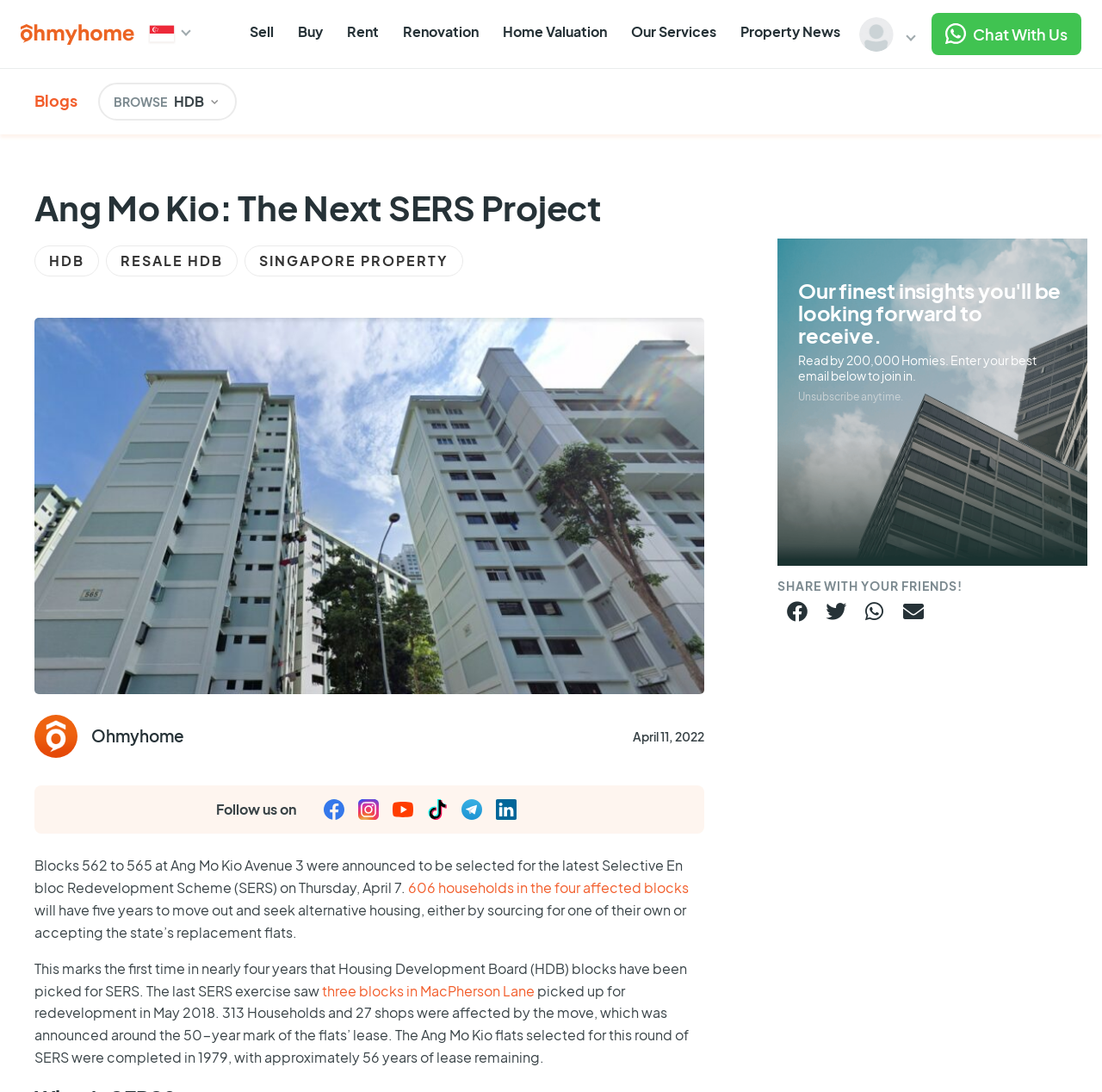Show the bounding box coordinates of the element that should be clicked to complete the task: "Read Property News".

[0.665, 0.003, 0.769, 0.056]